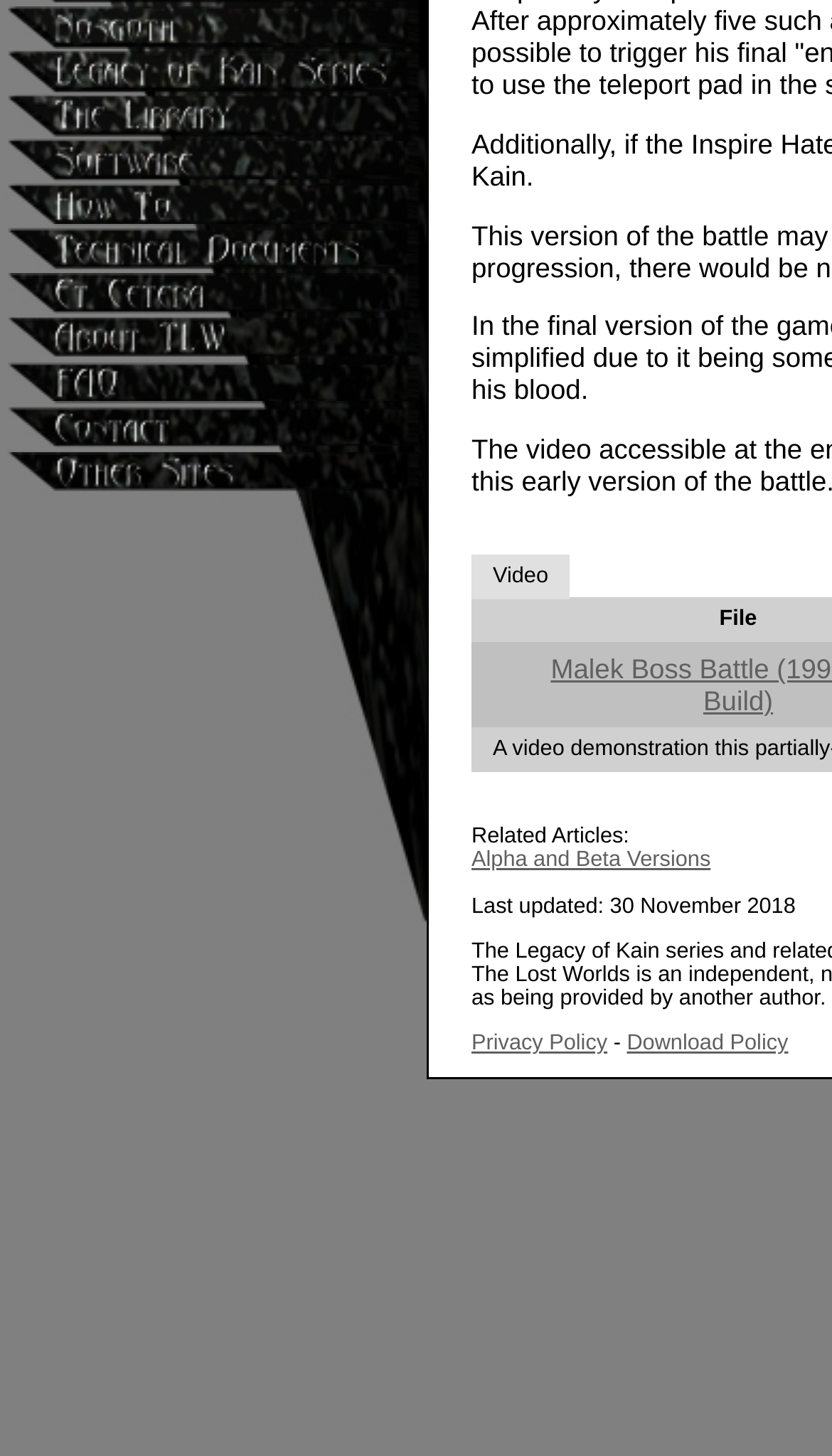Determine the bounding box coordinates for the UI element matching this description: "Privacy Policy".

[0.567, 0.709, 0.73, 0.725]